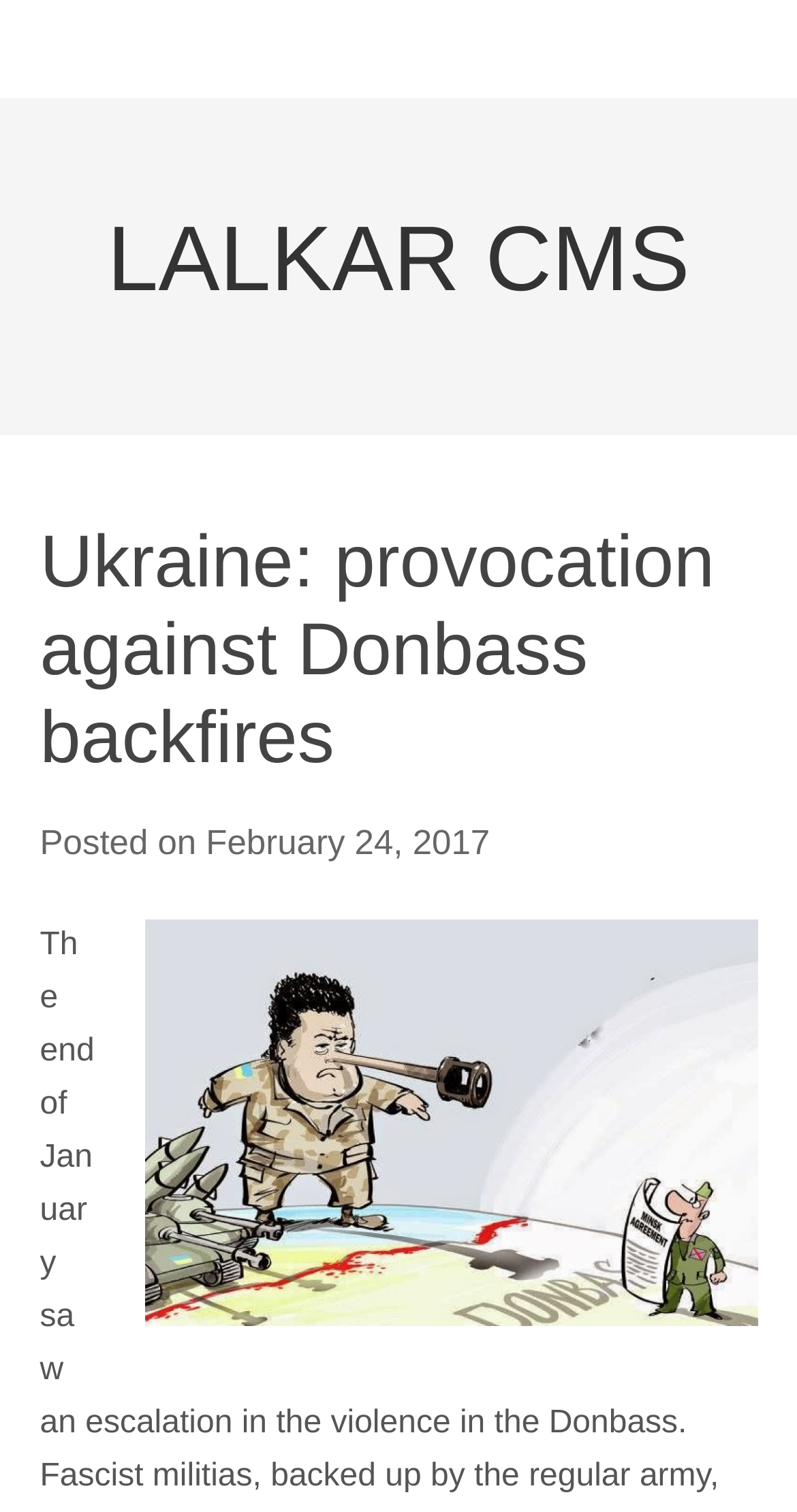Generate a thorough caption that explains the contents of the webpage.

The webpage is about an article titled "Ukraine: provocation against Donbass backfires". At the top, there is a heading "LALKAR CMS" which is also a link. Below the heading, there is a larger header that spans almost the entire width of the page, containing the article title. 

To the right of the article title, there is a section that displays the posting information, including the text "Posted on" and the specific date and time "Friday, February 24, 2017, 9:12 pm". 

Below the article title and posting information, there is a large image related to Ukraine, taking up most of the width of the page.